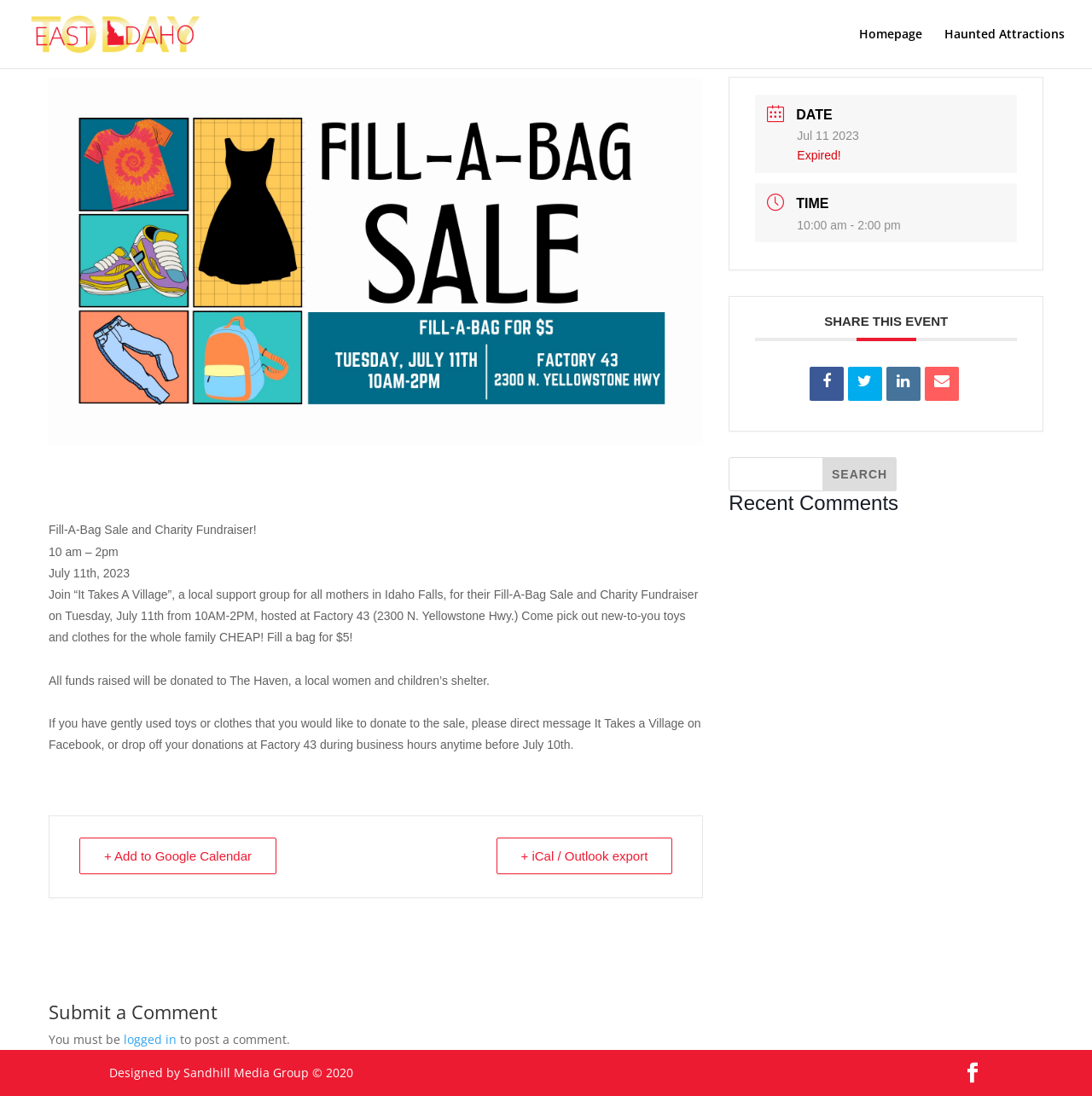Kindly determine the bounding box coordinates for the area that needs to be clicked to execute this instruction: "Share this event on Facebook".

[0.741, 0.335, 0.772, 0.366]